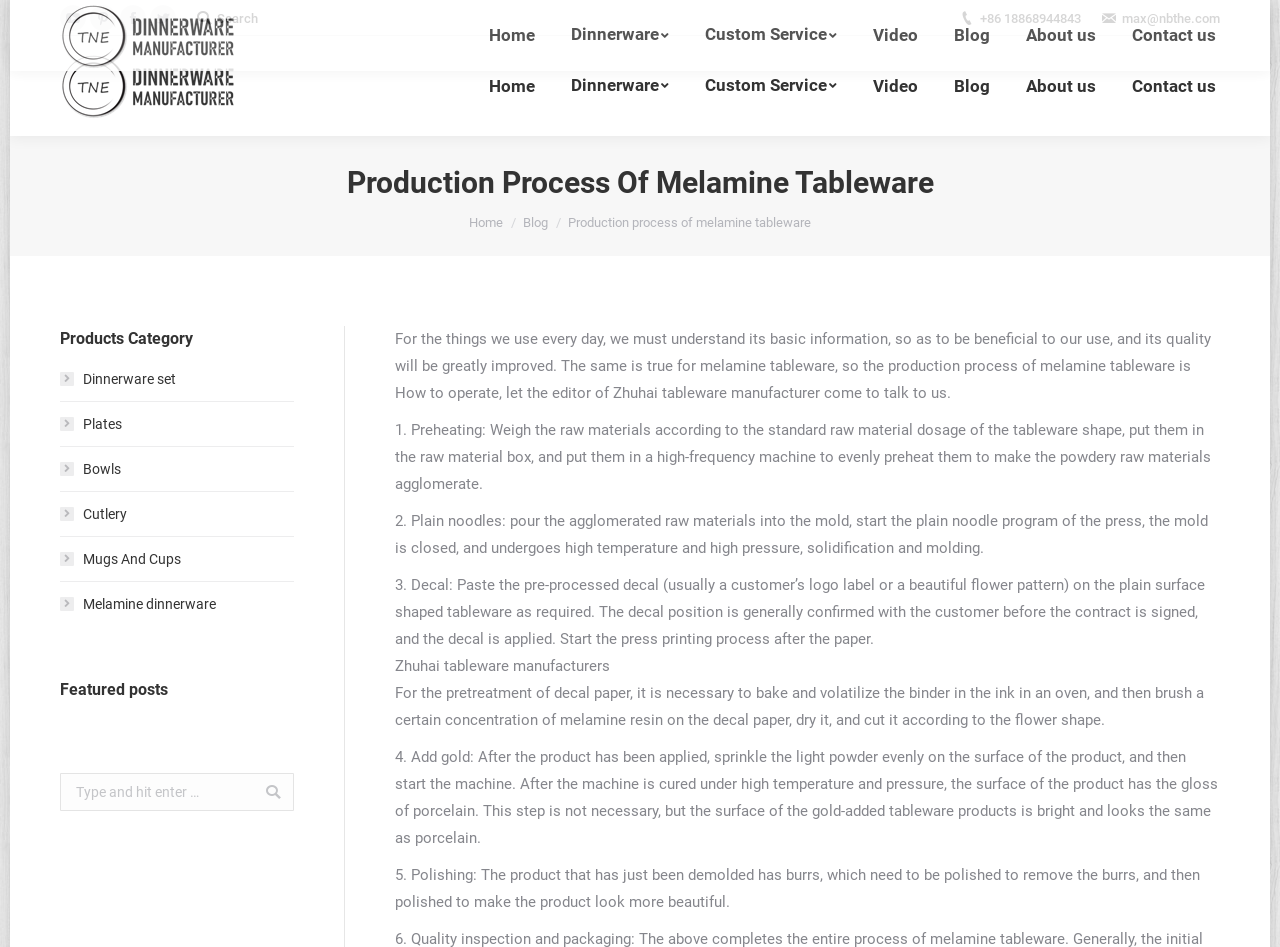Please find the bounding box coordinates for the clickable element needed to perform this instruction: "Search for products".

[0.047, 0.816, 0.23, 0.856]